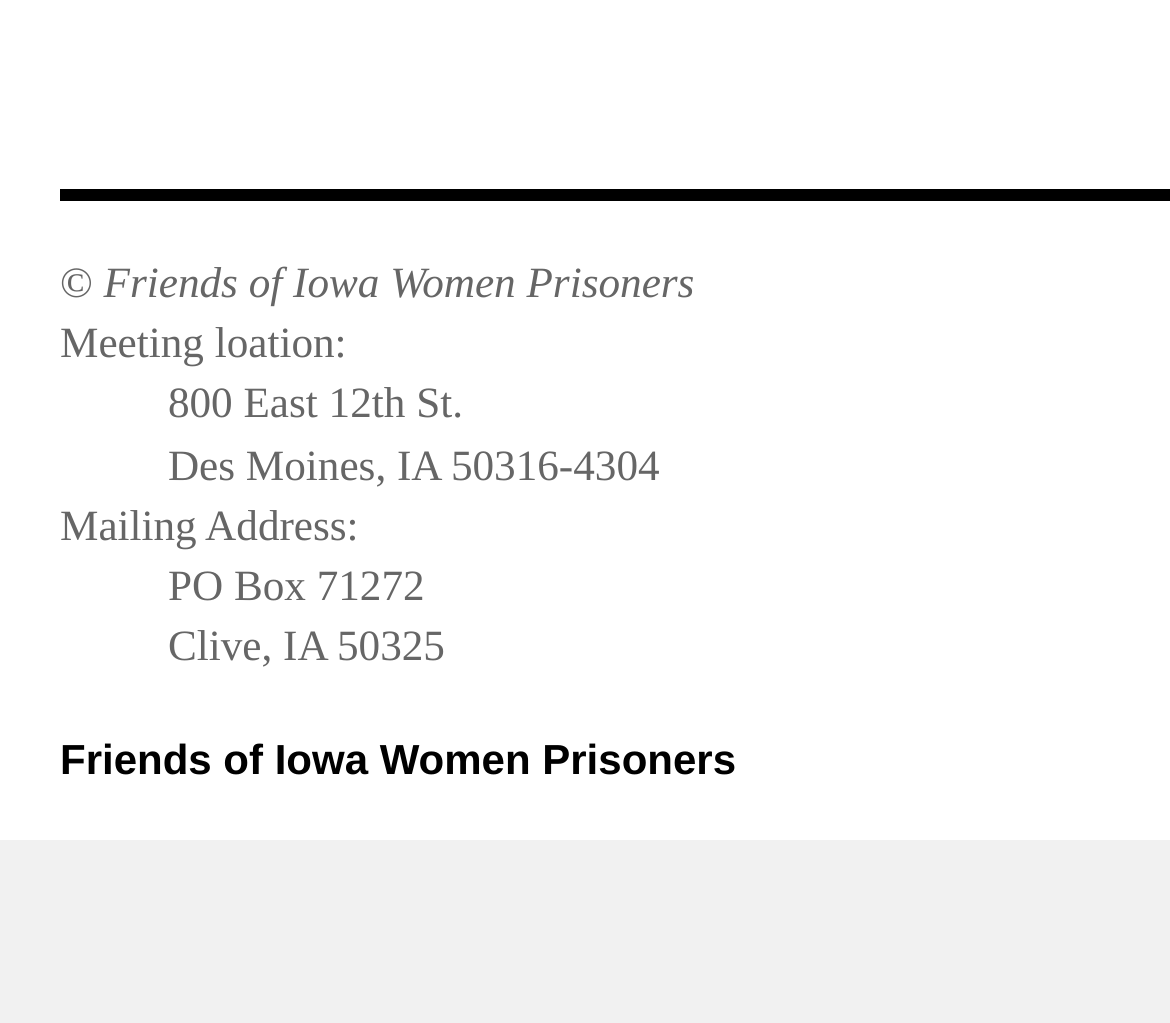What is the organization's name?
Please provide a comprehensive answer to the question based on the webpage screenshot.

The organization's name is mentioned in the static text element 'Friends of Iowa Women Prisoners' at the top of the webpage, which is also a link.